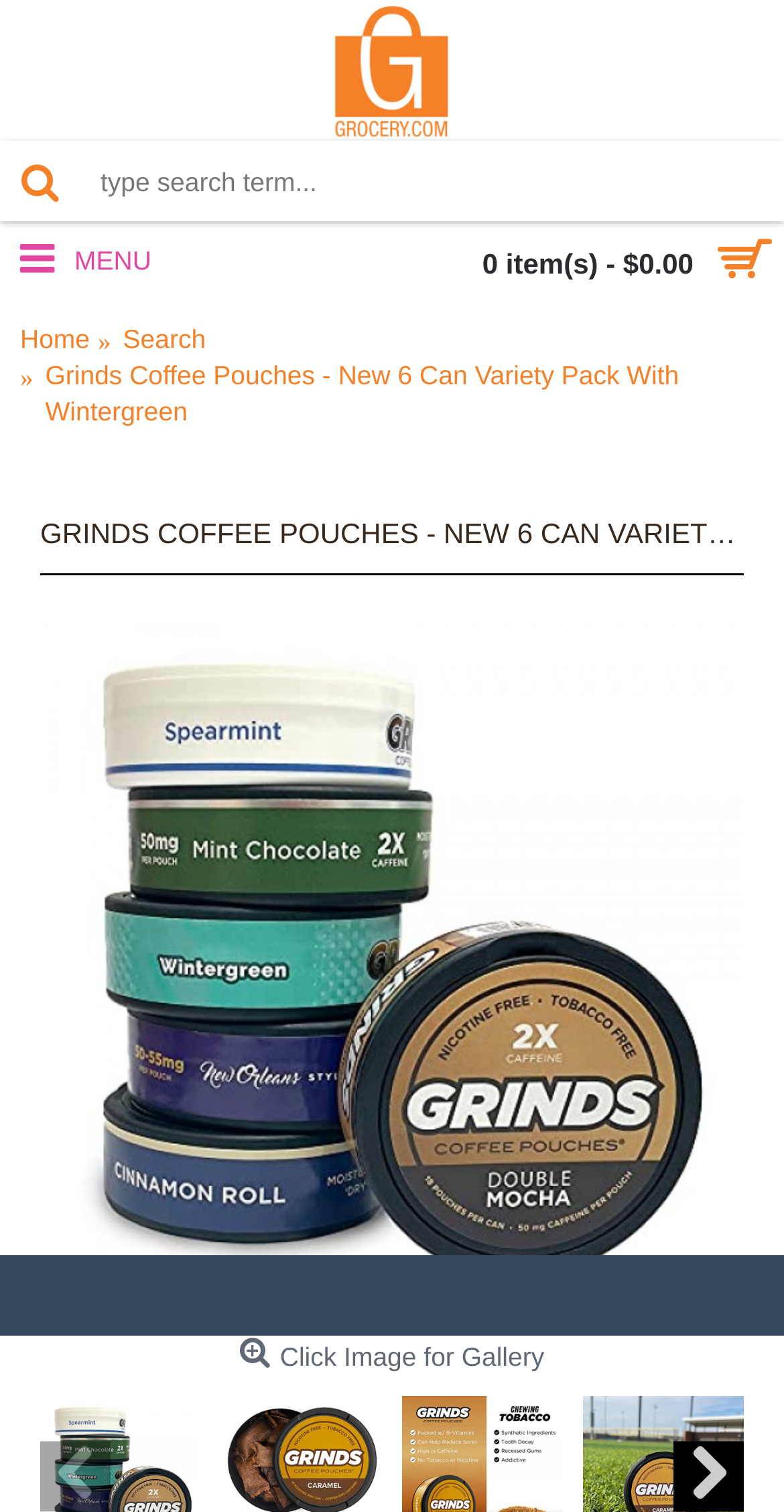Produce an elaborate caption capturing the essence of the webpage.

The webpage is about Grinds Coffee Pouches, specifically a new 6-can variety pack with Wintergreen, Vanilla, Cherry, Cinnamon Roll, Mocha, and Caramel flavors. At the top, there is a navigation menu with links to "Home" and "Search" on the left, and a "MENU" button on the right. Below the navigation menu, there is a large heading that reads "GRINDS COFFEE POUCHES - NEW 6 CAN VARIETY PACK WITH WINTERGREEN".

On the left side of the page, there is a large image of the coffee pouches, which takes up most of the page's width. The image is accompanied by a link to view a gallery. Above the image, there is a link to "Grocery.com" with a small logo image next to it. 

On the top-right corner, there is a search bar with a magnifying glass icon and a placeholder text "type search term...". Next to the search bar, there is a button with a shopping cart icon and the text "0 item(s) - $0.00". 

The page also has a prominent link to the product, "Grinds Coffee Pouches - New 6 Can Variety Pack With Wintergreen", which appears twice on the page, once as a heading and once as a link below the image.